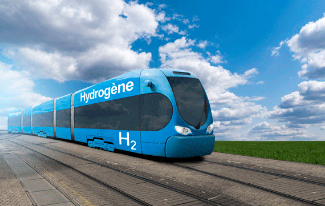What is the energy source of the train?
Please provide a comprehensive answer based on the details in the screenshot.

The caption explicitly states that the train is hydrogen-powered, which is also indicated by the word 'Hydrogène' displayed along the side of the train.